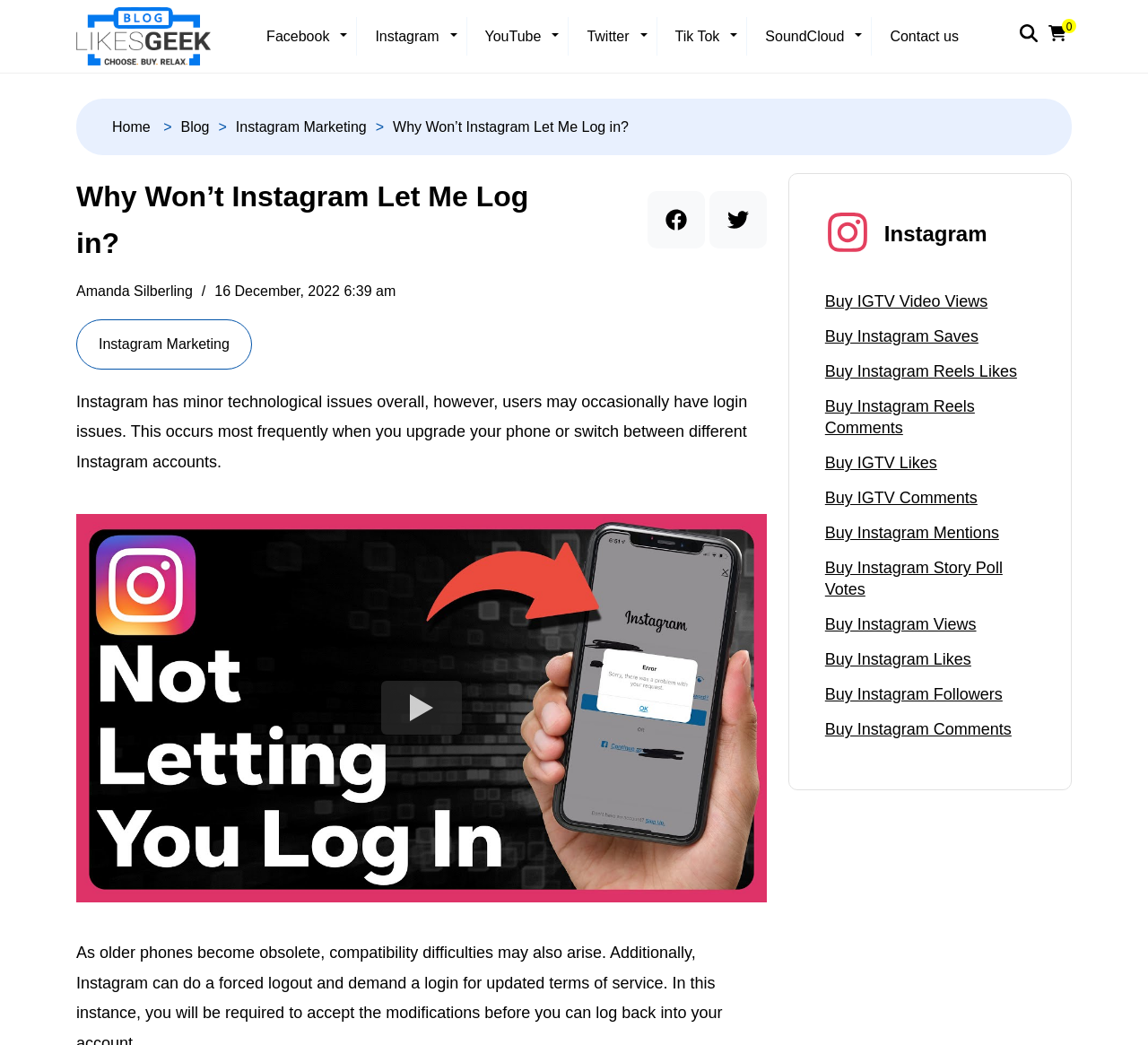Analyze the image and deliver a detailed answer to the question: What is the topic of this article?

I found the topic of the article by looking at the text element with the OCR text 'Instagram Marketing' located at [0.205, 0.114, 0.342, 0.129]. This element is a link, indicating that it is a clickable text element, and its location suggests that it is part of the article's breadcrumb navigation.